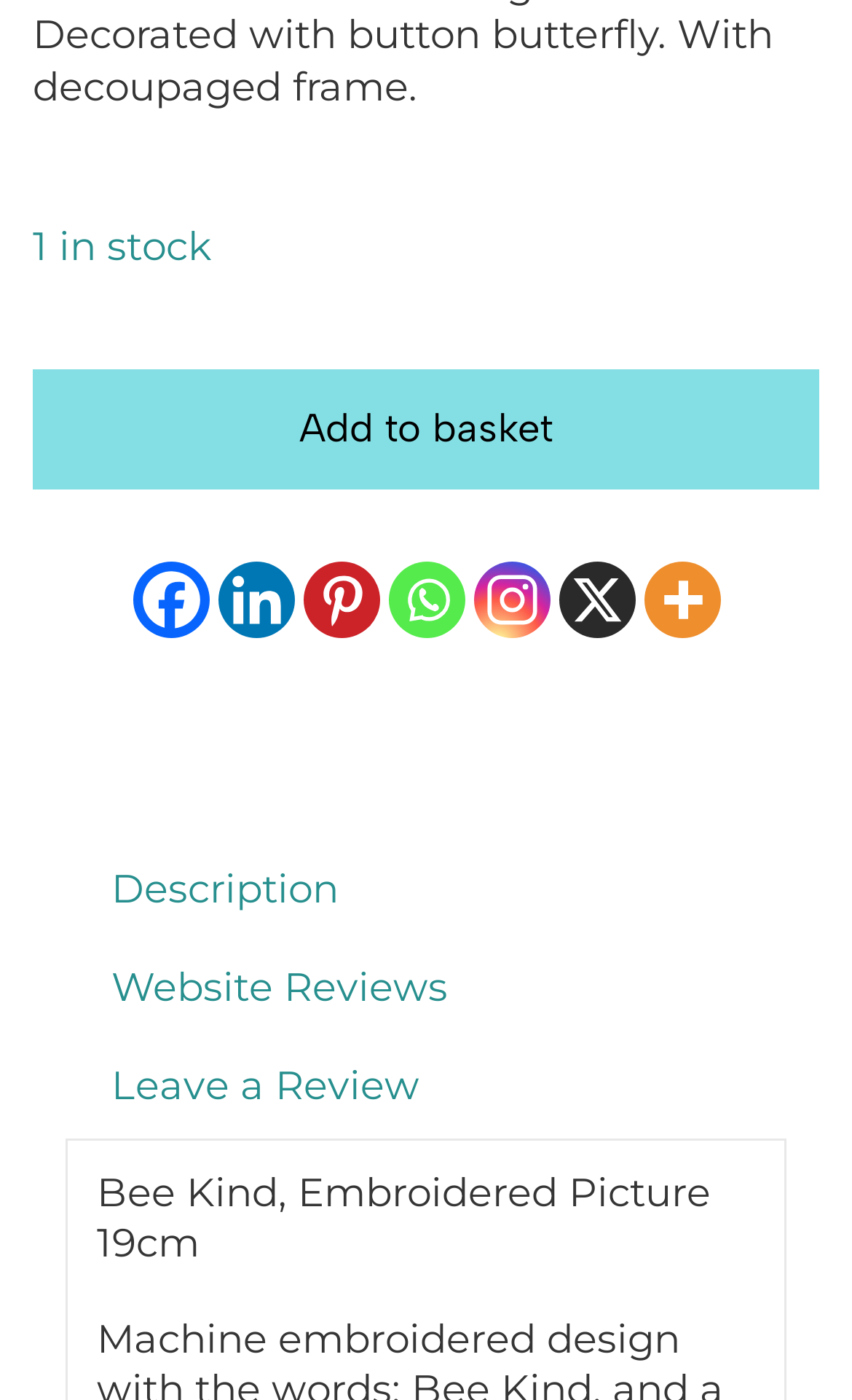Extract the bounding box coordinates for the HTML element that matches this description: "Website Reviews". The coordinates should be four float numbers between 0 and 1, i.e., [left, top, right, bottom].

[0.077, 0.671, 0.923, 0.742]